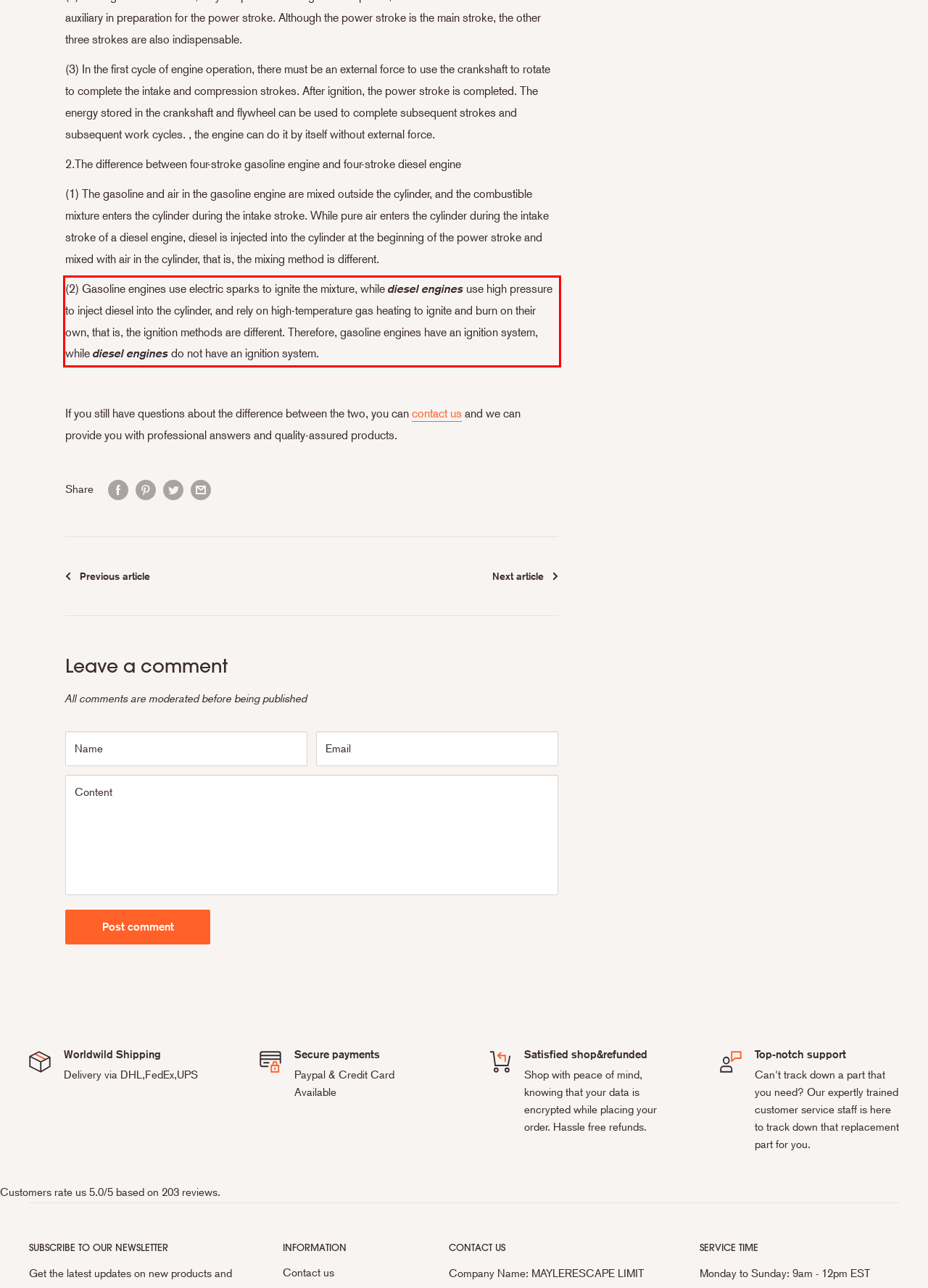Inspect the webpage screenshot that has a red bounding box and use OCR technology to read and display the text inside the red bounding box.

(2) Gasoline engines use electric sparks to ignite the mixture, while diesel engines use high pressure to inject diesel into the cylinder, and rely on high-temperature gas heating to ignite and burn on their own, that is, the ignition methods are different. Therefore, gasoline engines have an ignition system, while diesel engines do not have an ignition system.